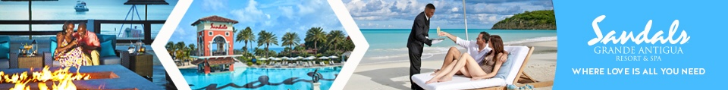How many couples are shown in the banner?
Provide a one-word or short-phrase answer based on the image.

Two